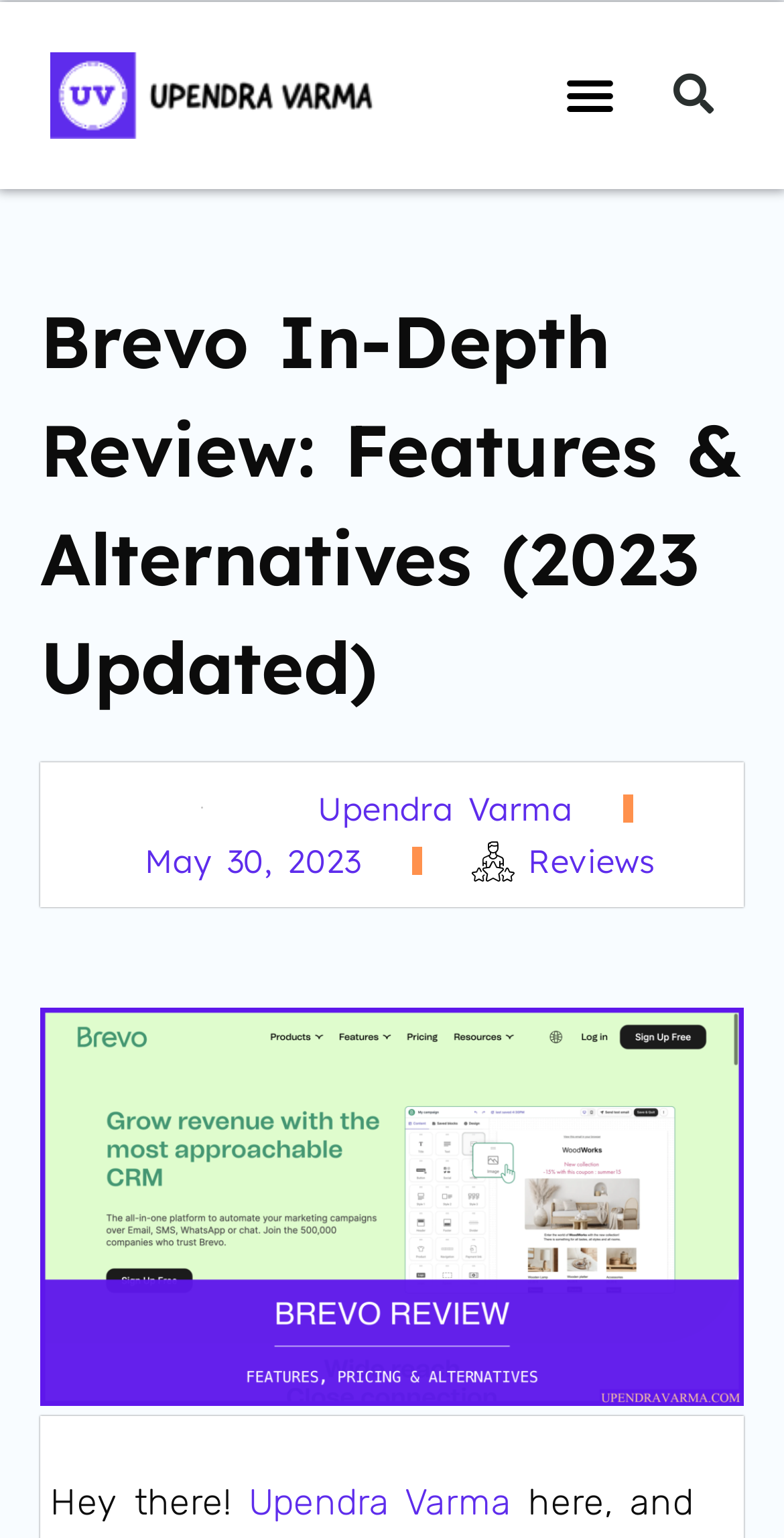Use a single word or phrase to respond to the question:
Is the menu toggle button expanded?

No